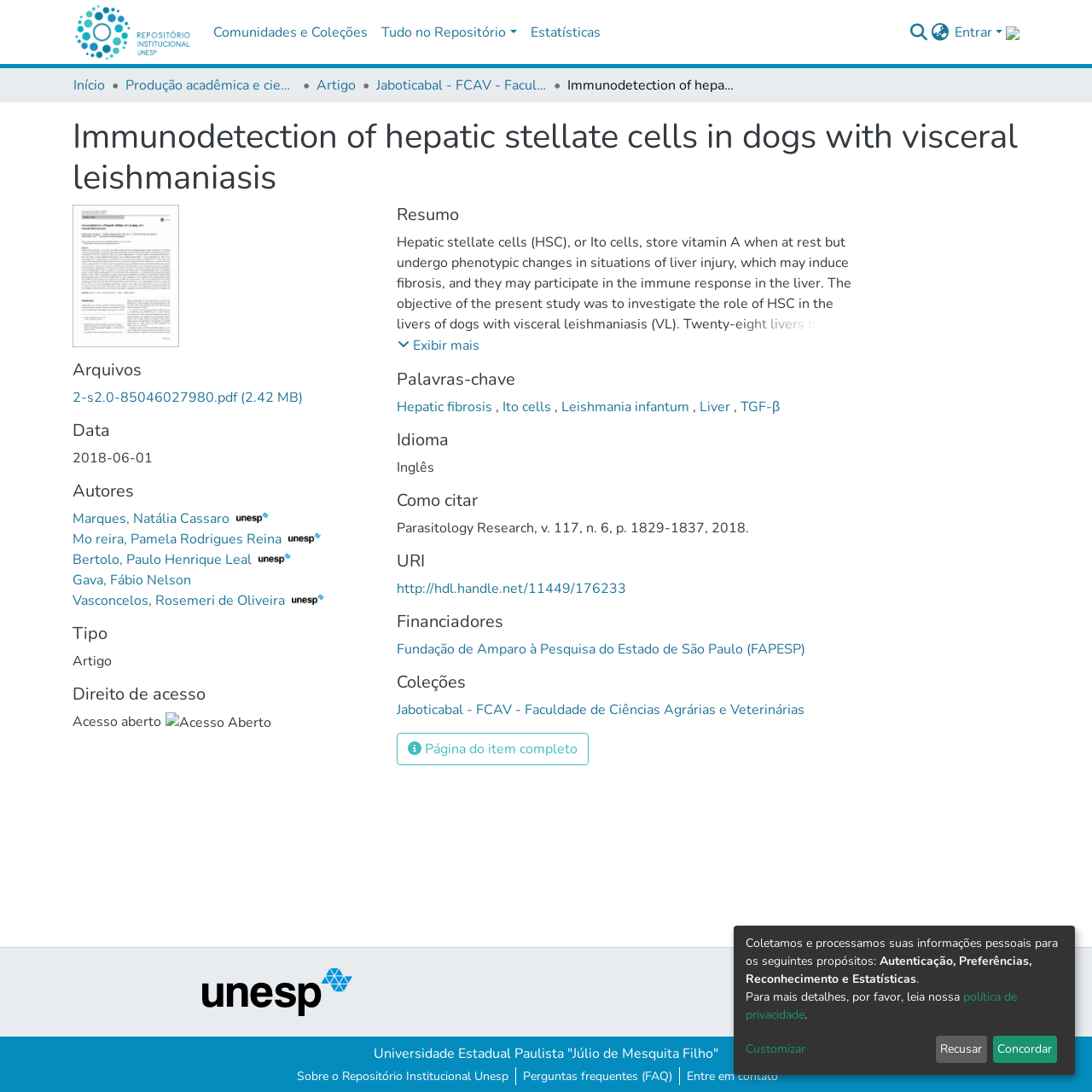What is the type of publication?
Look at the image and respond with a one-word or short phrase answer.

Artigo